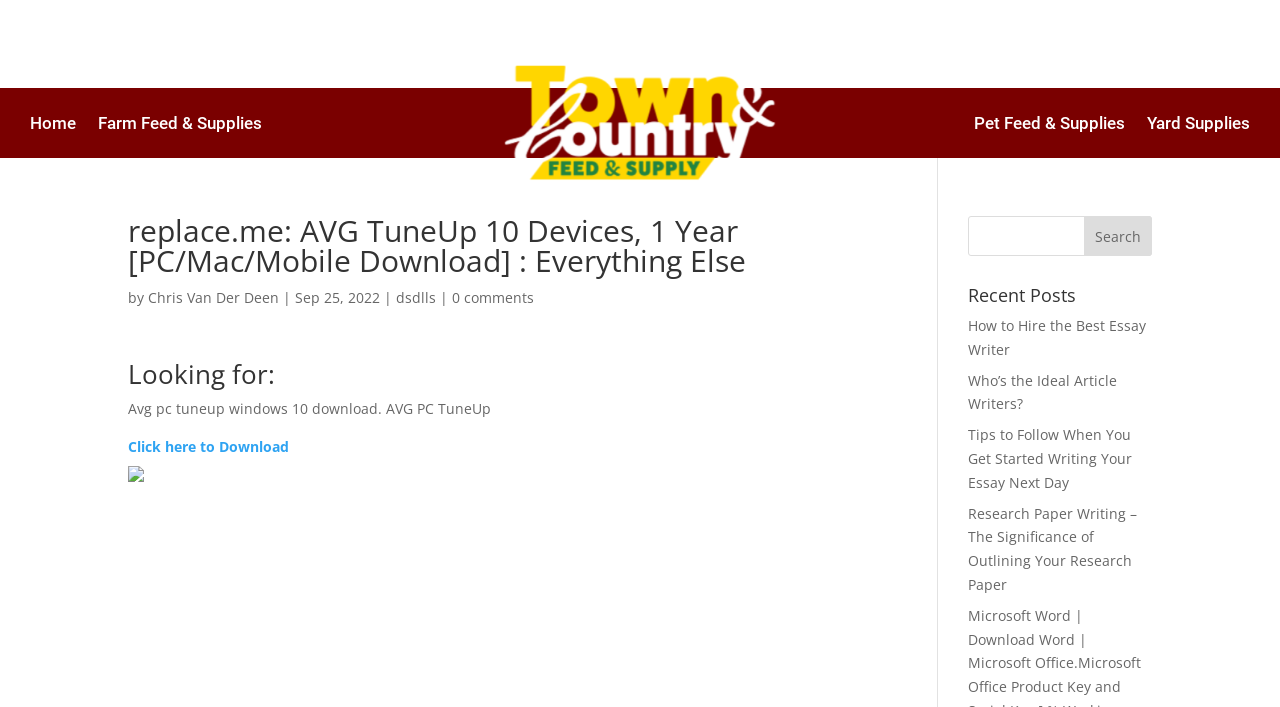Respond concisely with one word or phrase to the following query:
How many social media links are on the top?

3